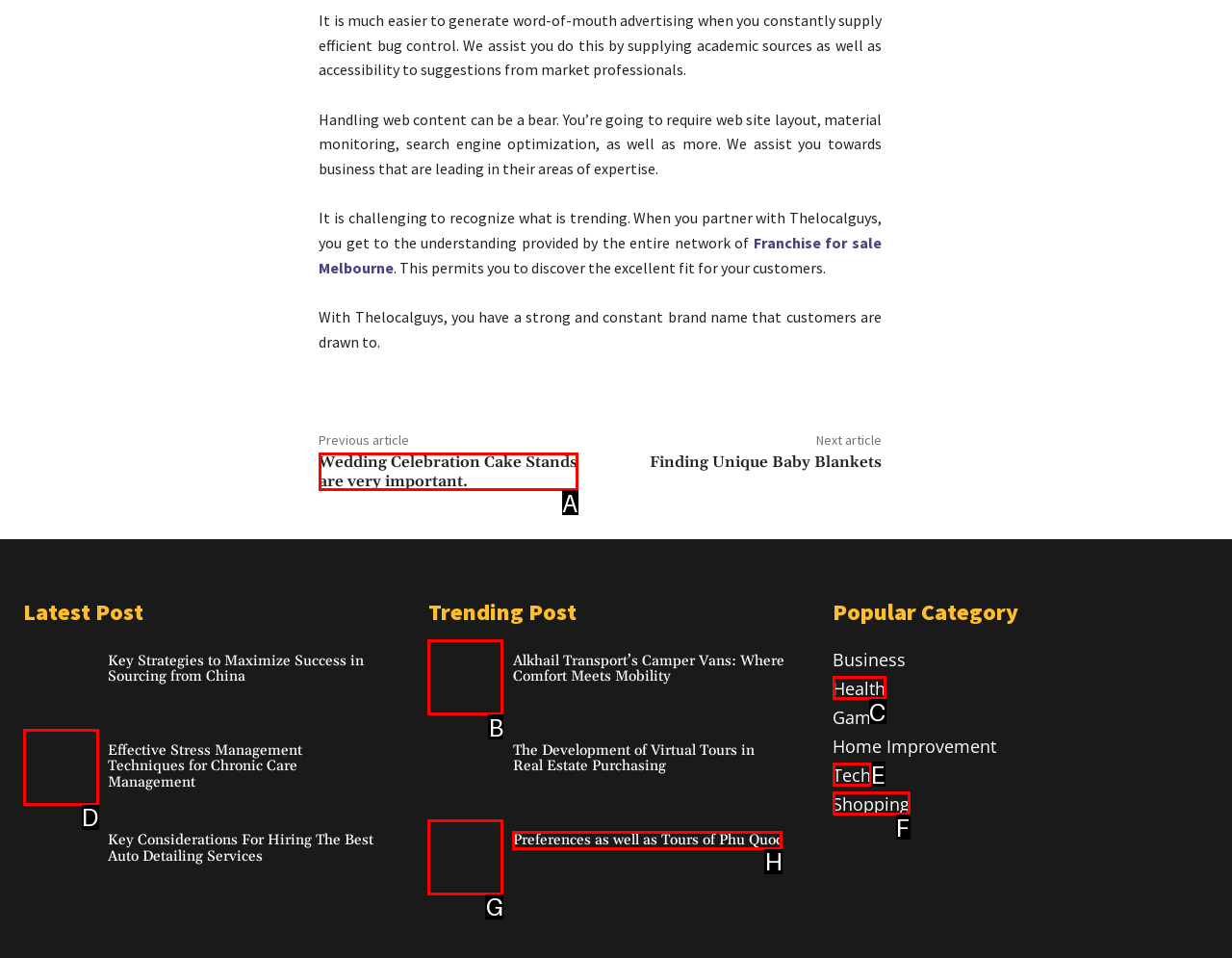Determine which option matches the element description: Tech16
Answer using the letter of the correct option.

E